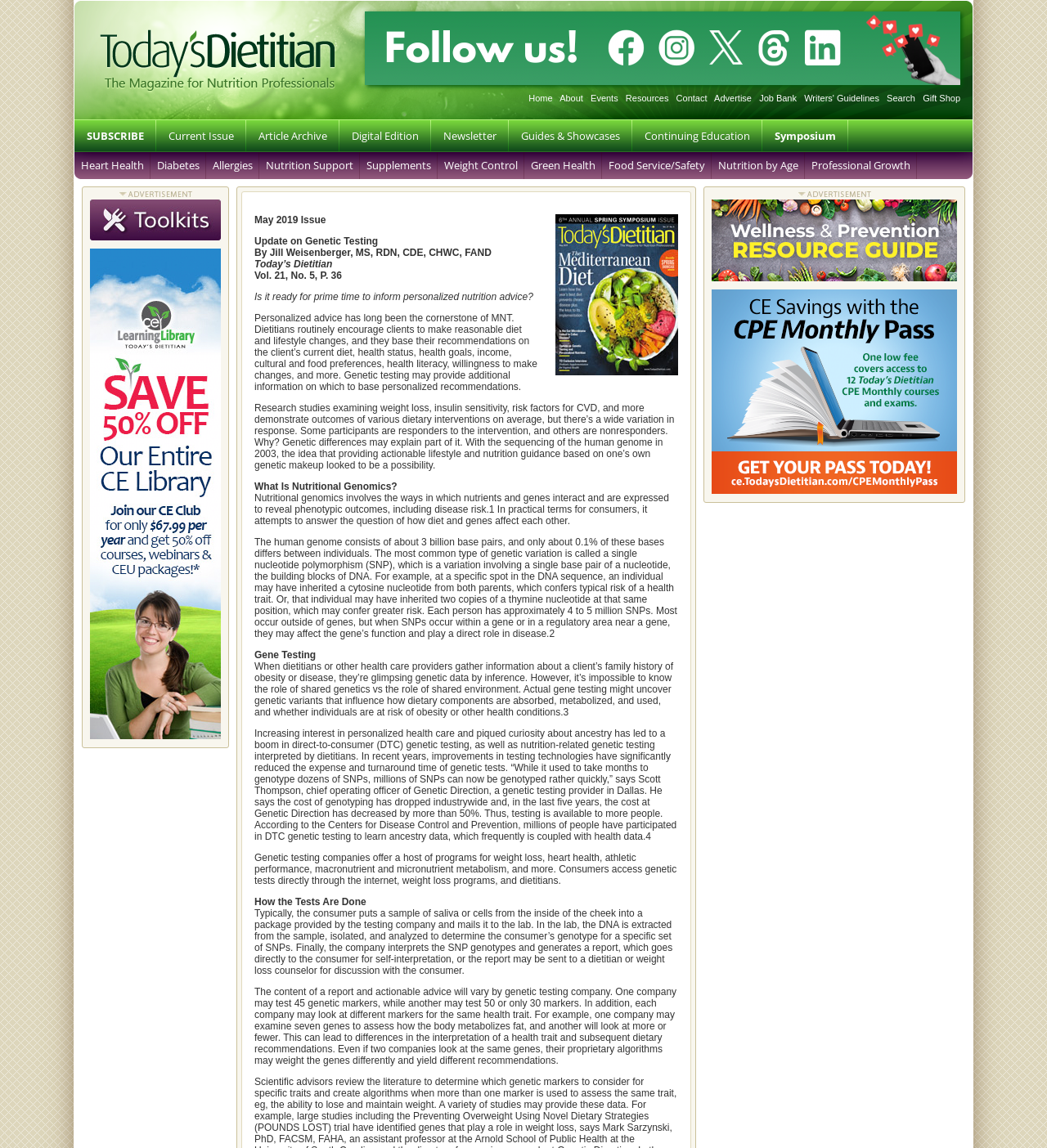Find the bounding box coordinates of the element's region that should be clicked in order to follow the given instruction: "Read the article about 'Heart Health'". The coordinates should consist of four float numbers between 0 and 1, i.e., [left, top, right, bottom].

[0.071, 0.132, 0.144, 0.156]